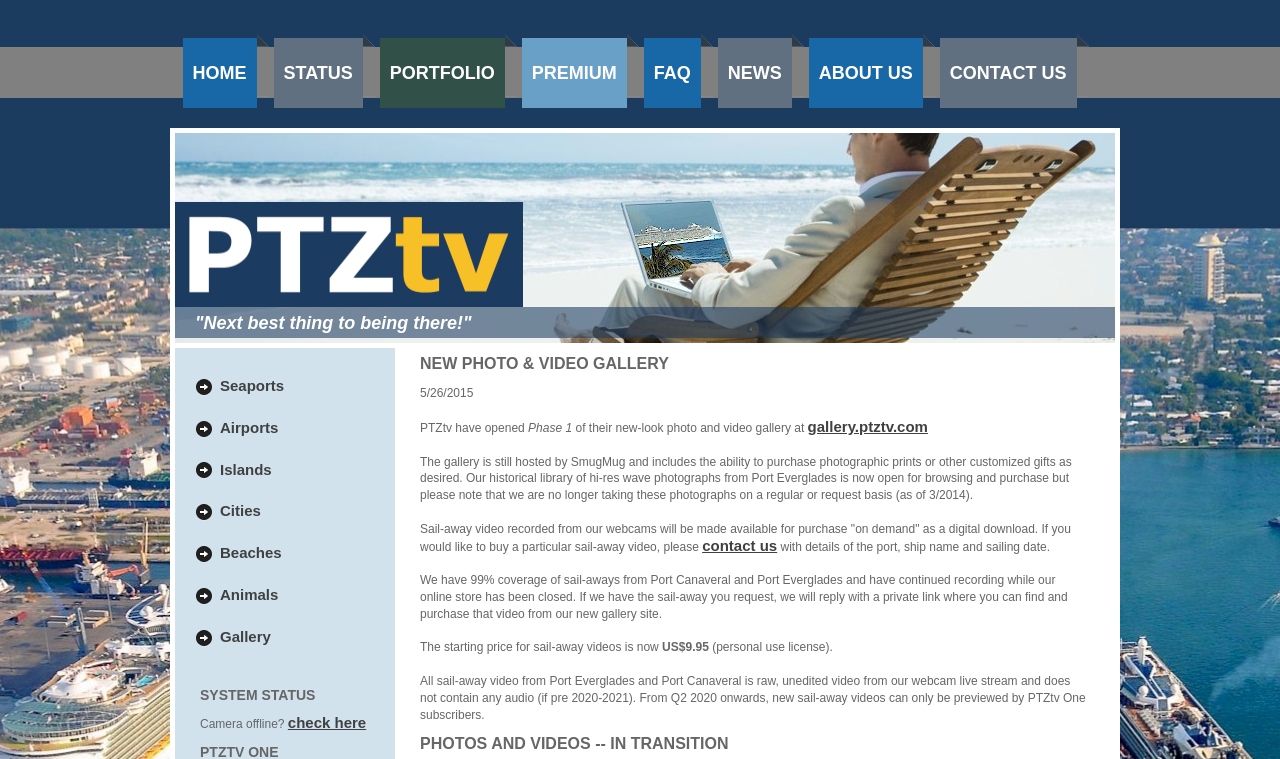Please identify the primary heading on the webpage and return its text.

NEW PHOTO & VIDEO GALLERY